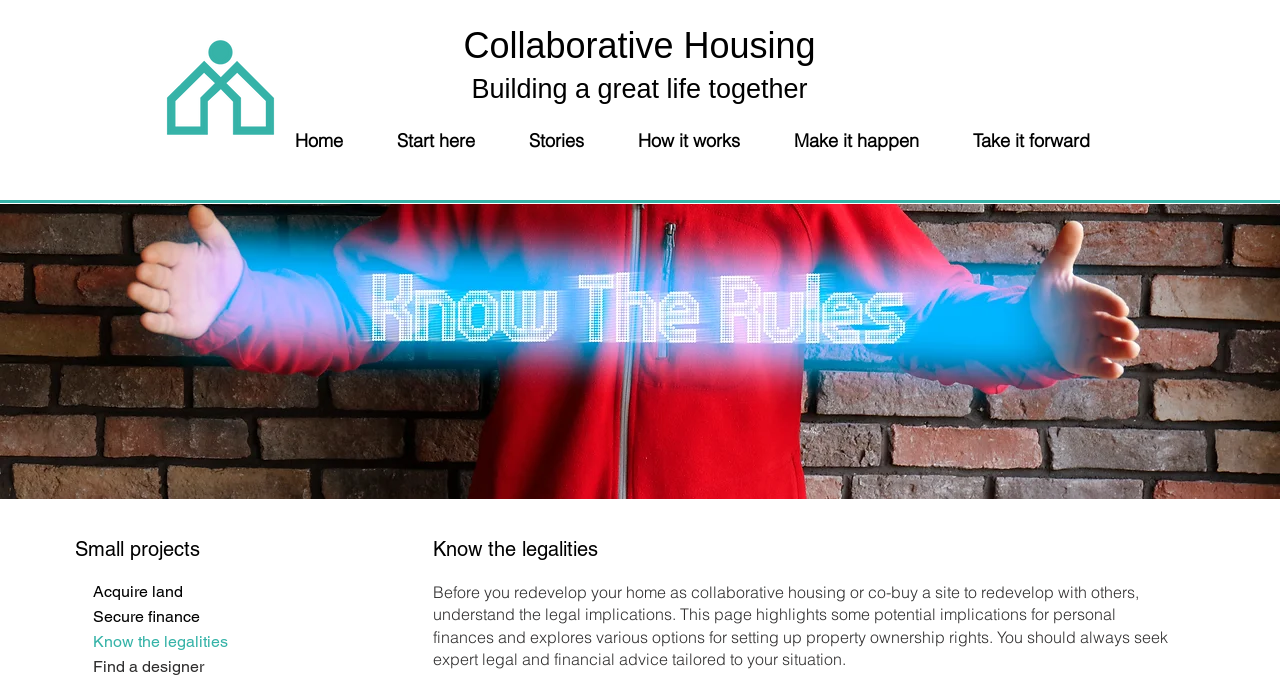Explain the contents of the webpage comprehensively.

The webpage is about collaborative housing and small projects. At the top left, there is a navigation menu with links to "Home", "Start here", "Stories", "How it works", "Make it happen", and "Take it forward". Below the navigation menu, there is a logo of Collab Housing. 

To the right of the logo, there are two headings: "Collaborative Housing" and "Building a great life together". Both headings have links with the same text. 

In the lower part of the page, there are two sections. The left section is about small projects, with links to "Small projects", "Acquire land", "Secure finance", and "Find a designer". Below these links, there is a static text "Know the legalities". 

The right section is also about "Know the legalities", with a heading and two paragraphs of text. The text explains the importance of understanding the legal implications of redeveloping a home as collaborative housing or co-buying a site to redevelop with others. It advises seeking expert legal and financial advice tailored to one's situation.